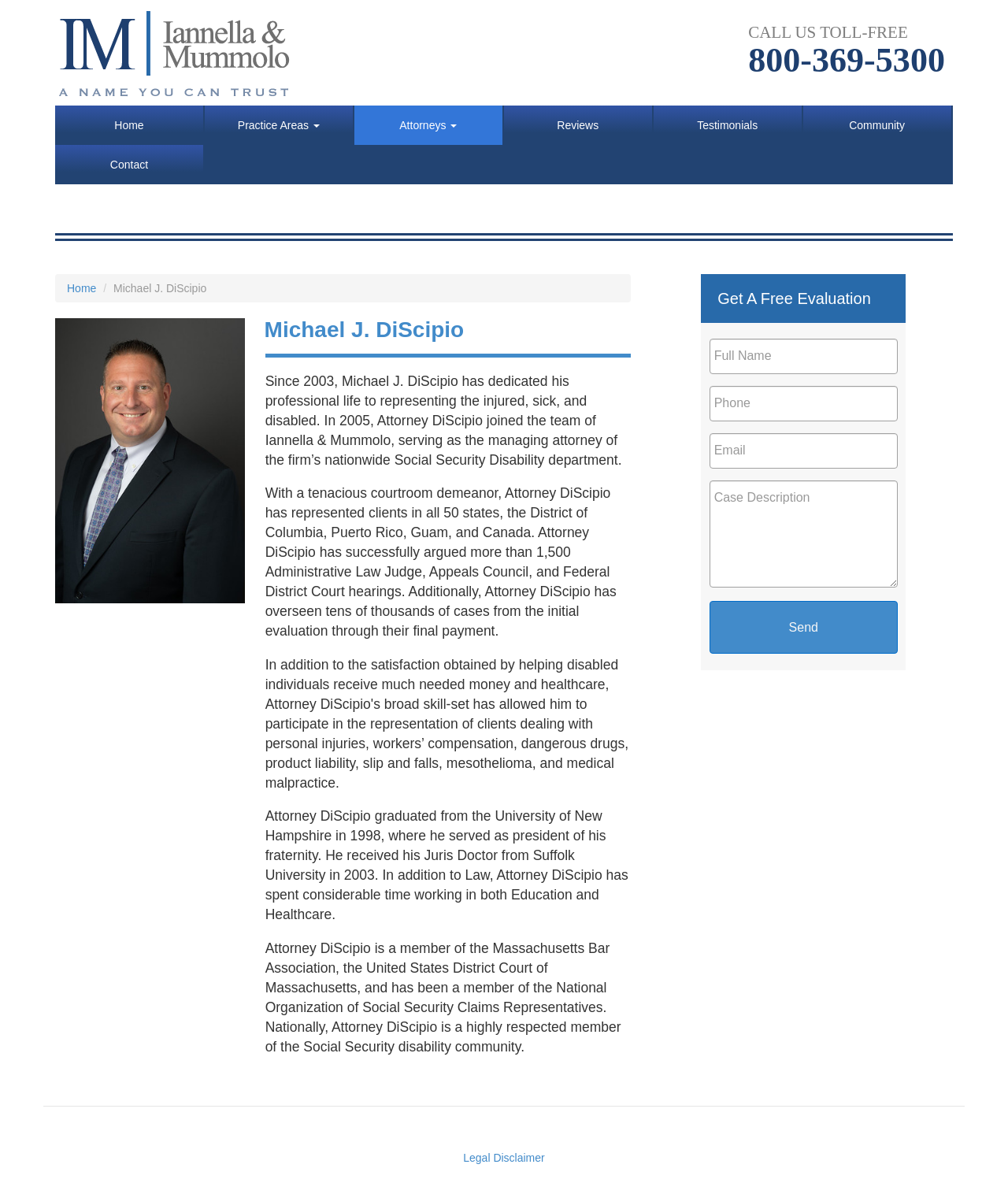Please answer the following question using a single word or phrase: 
What is the purpose of the 'Send' button?

To submit a free evaluation